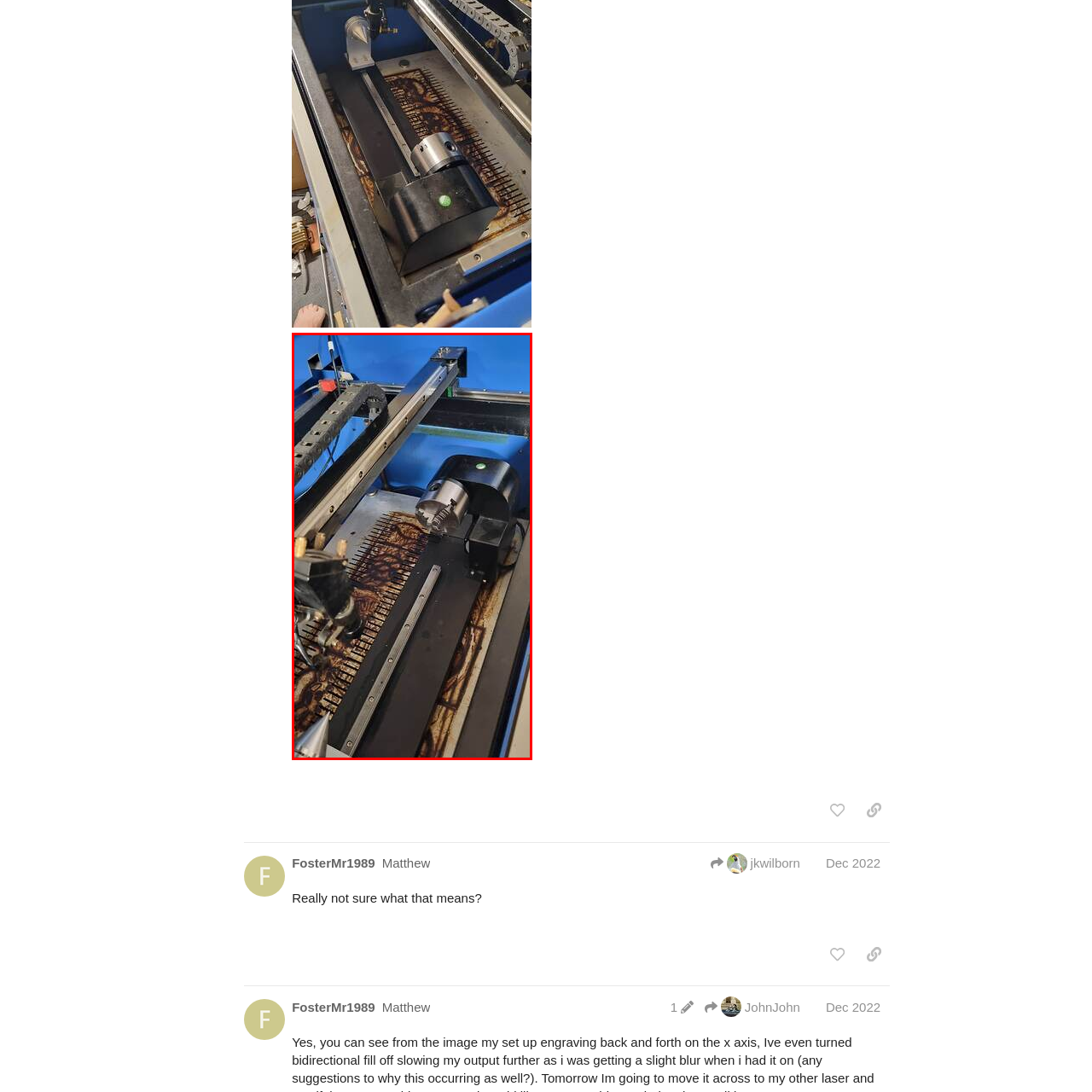Where is the rotating spindle located?
Direct your attention to the area of the image outlined in red and provide a detailed response based on the visual information available.

The machinery is equipped with a rotating spindle, which is located on the right side, highlighting the CNC's capability to handle various materials.